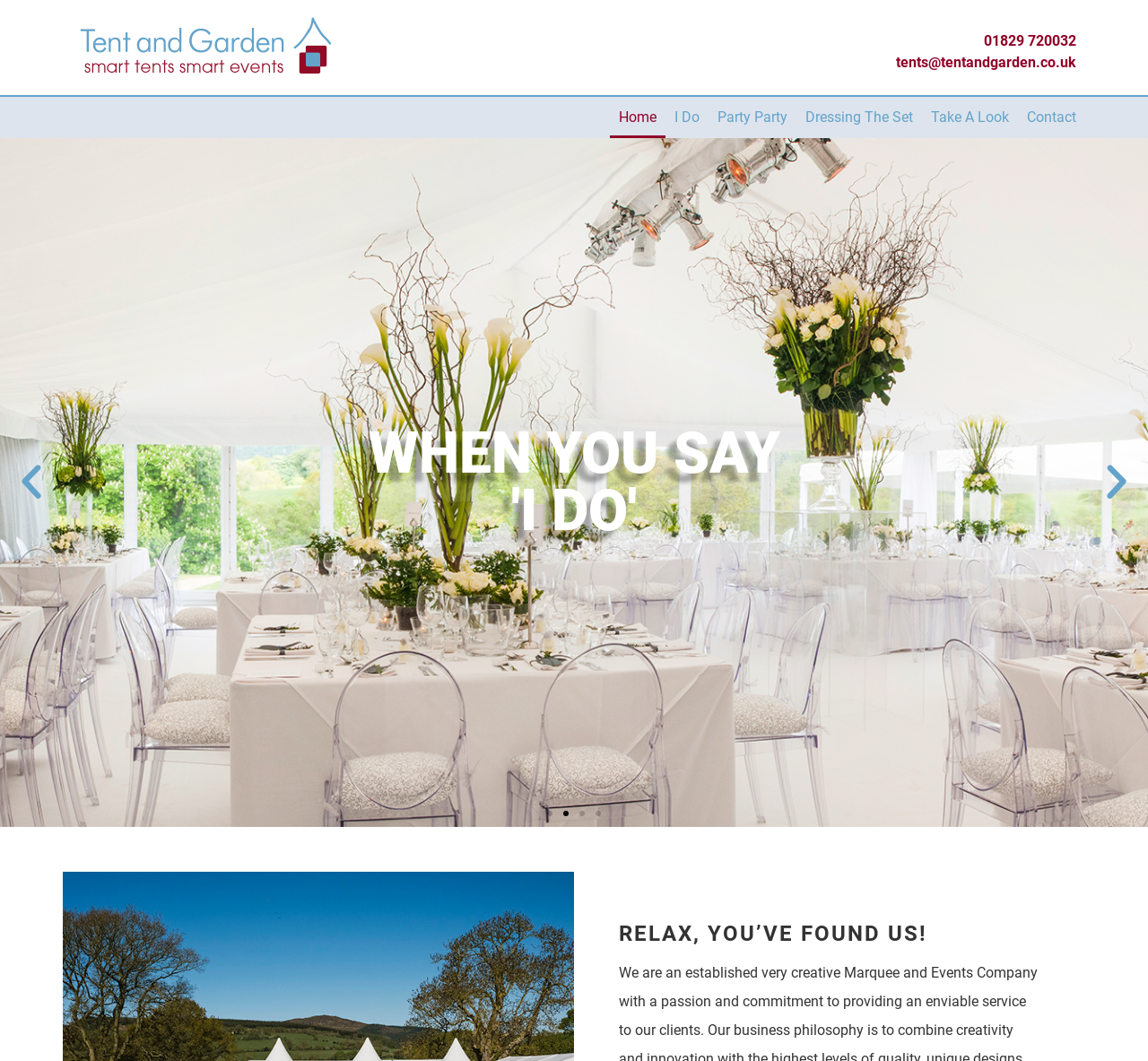Given the webpage screenshot, identify the bounding box of the UI element that matches this description: "Home".

[0.531, 0.091, 0.58, 0.13]